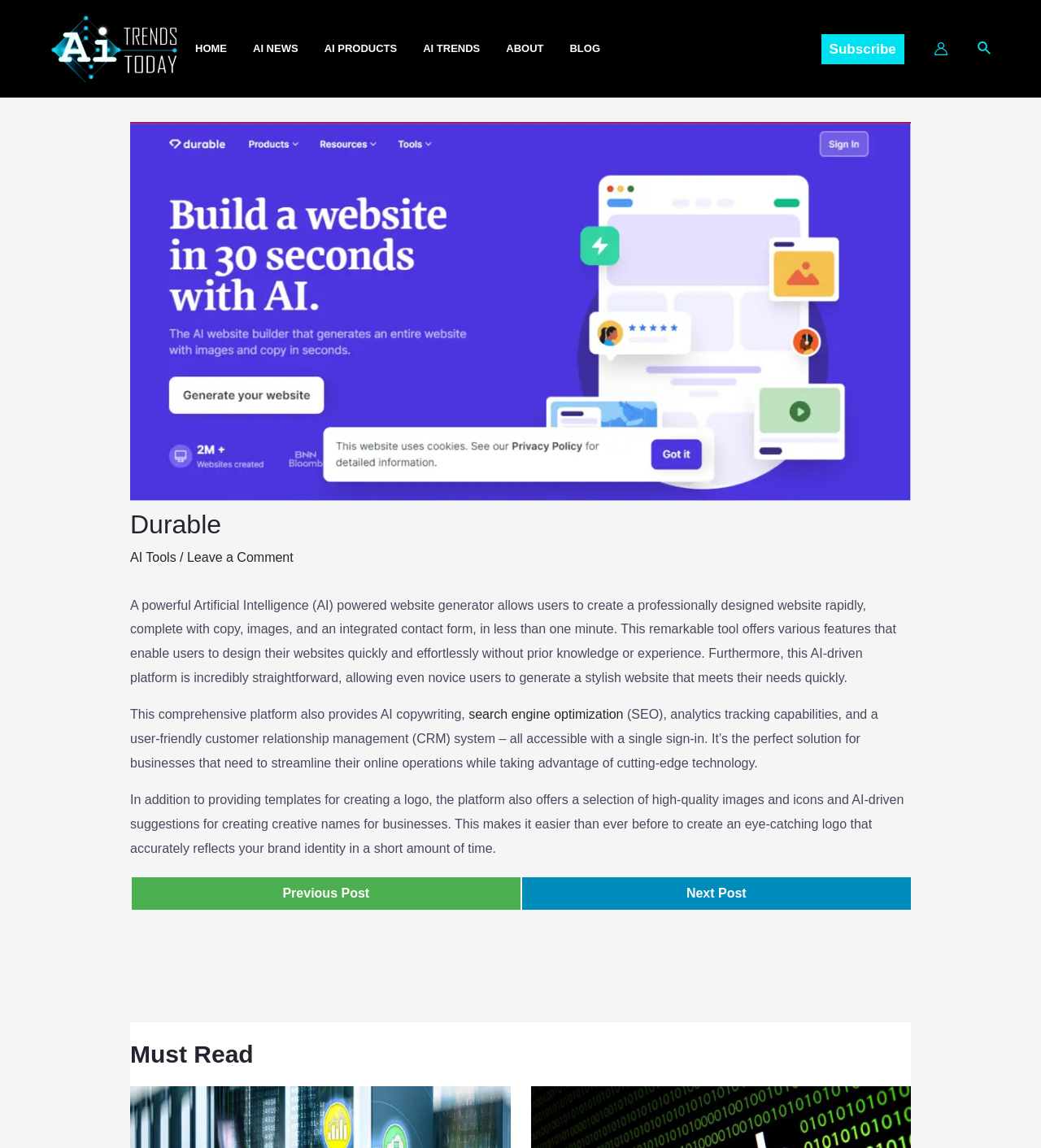Using the provided description: "AI Products", find the bounding box coordinates of the corresponding UI element. The output should be four float numbers between 0 and 1, in the format [left, top, right, bottom].

[0.311, 0.0, 0.406, 0.085]